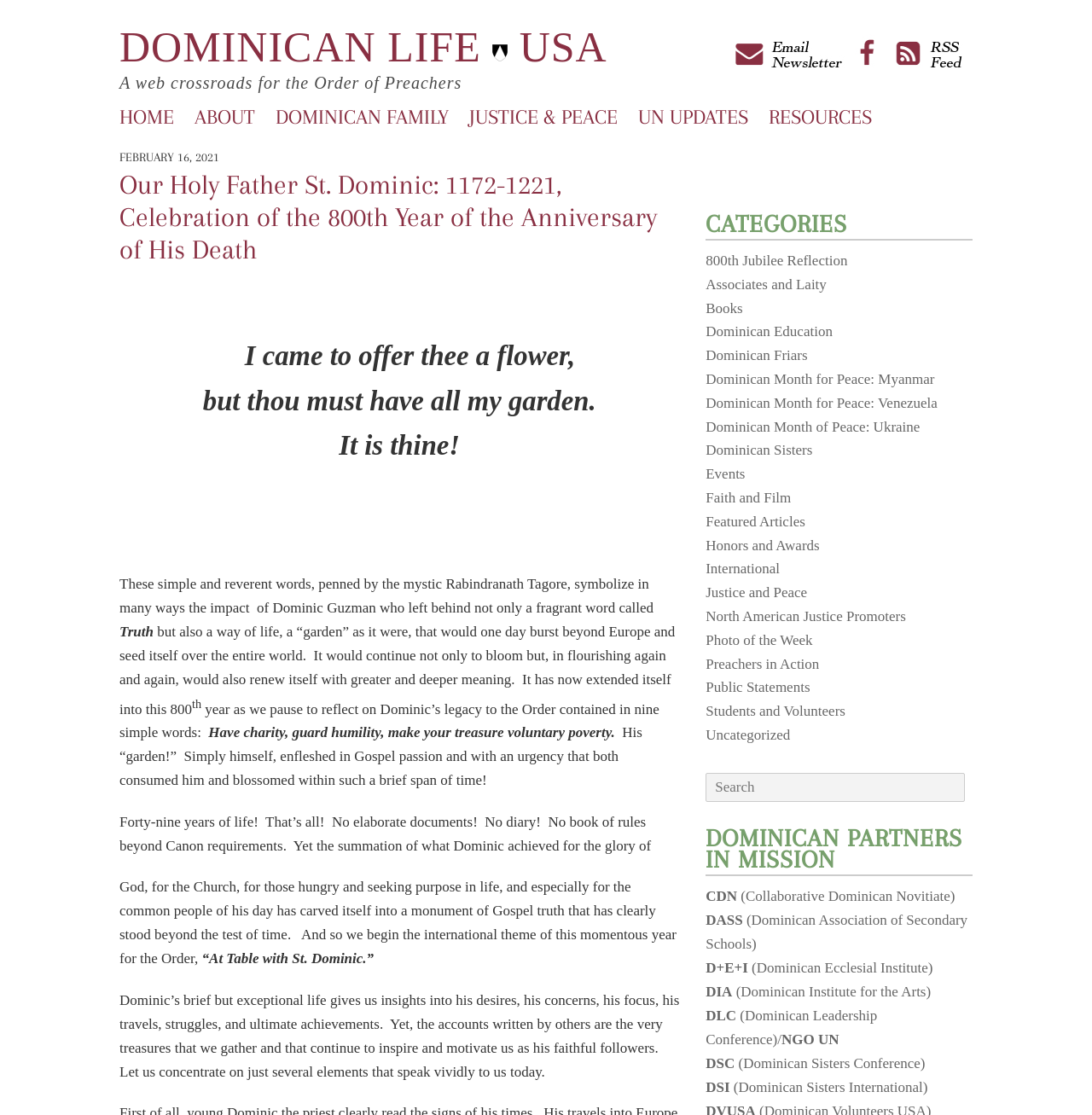Utilize the details in the image to thoroughly answer the following question: What is the theme of the 800th year of the anniversary of St. Dominic's death?

I found the answer by reading the StaticText element with the text '“At Table with St. Dominic.”' which is located in the main content area of the webpage, indicating that it is the theme of the 800th year of the anniversary of St. Dominic's death.